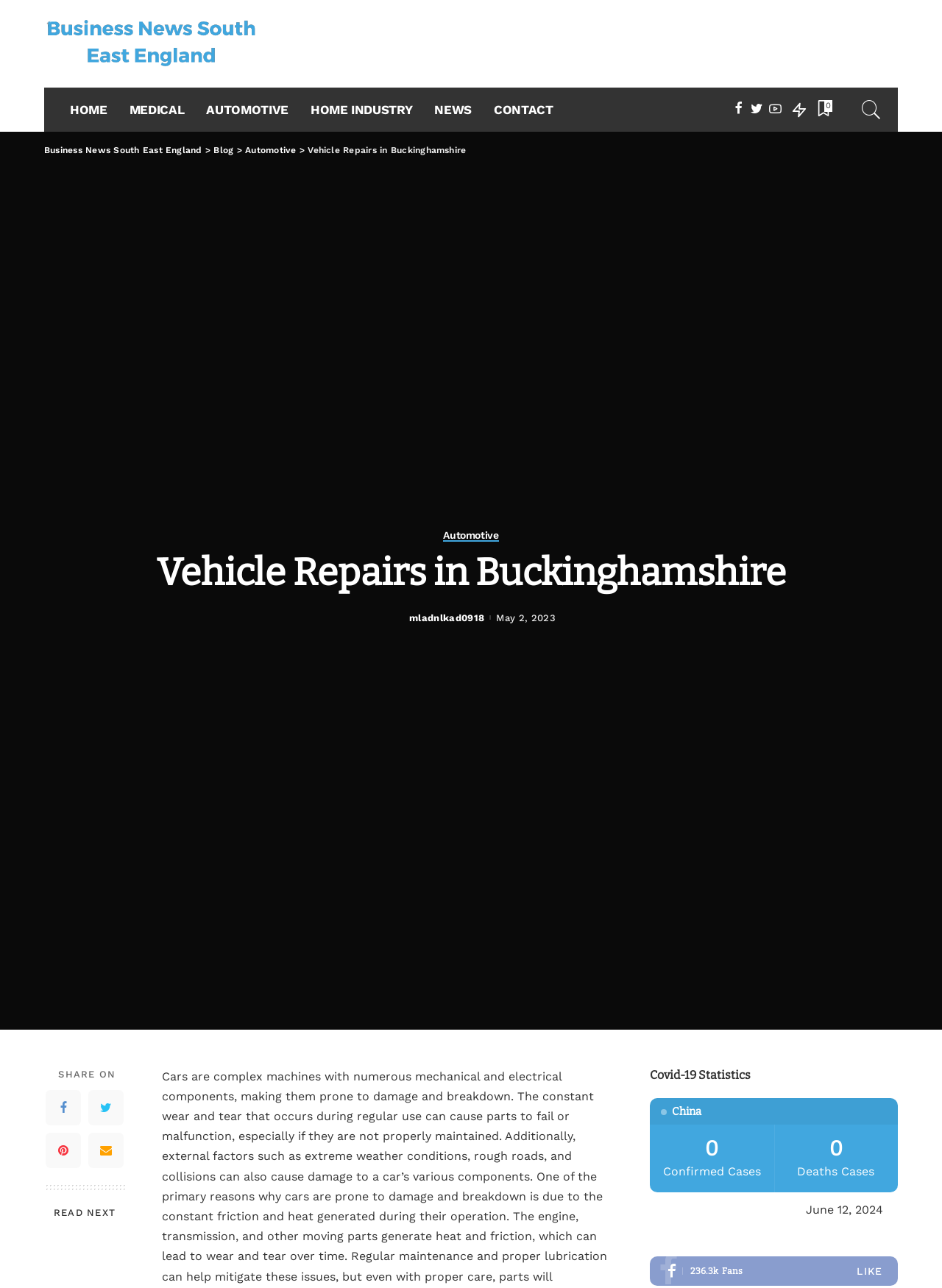What is the text of the heading below the blog post?
Please provide an in-depth and detailed response to the question.

I looked at the elements below the blog post and found a heading element with the text 'Covid-19 Statistics'.